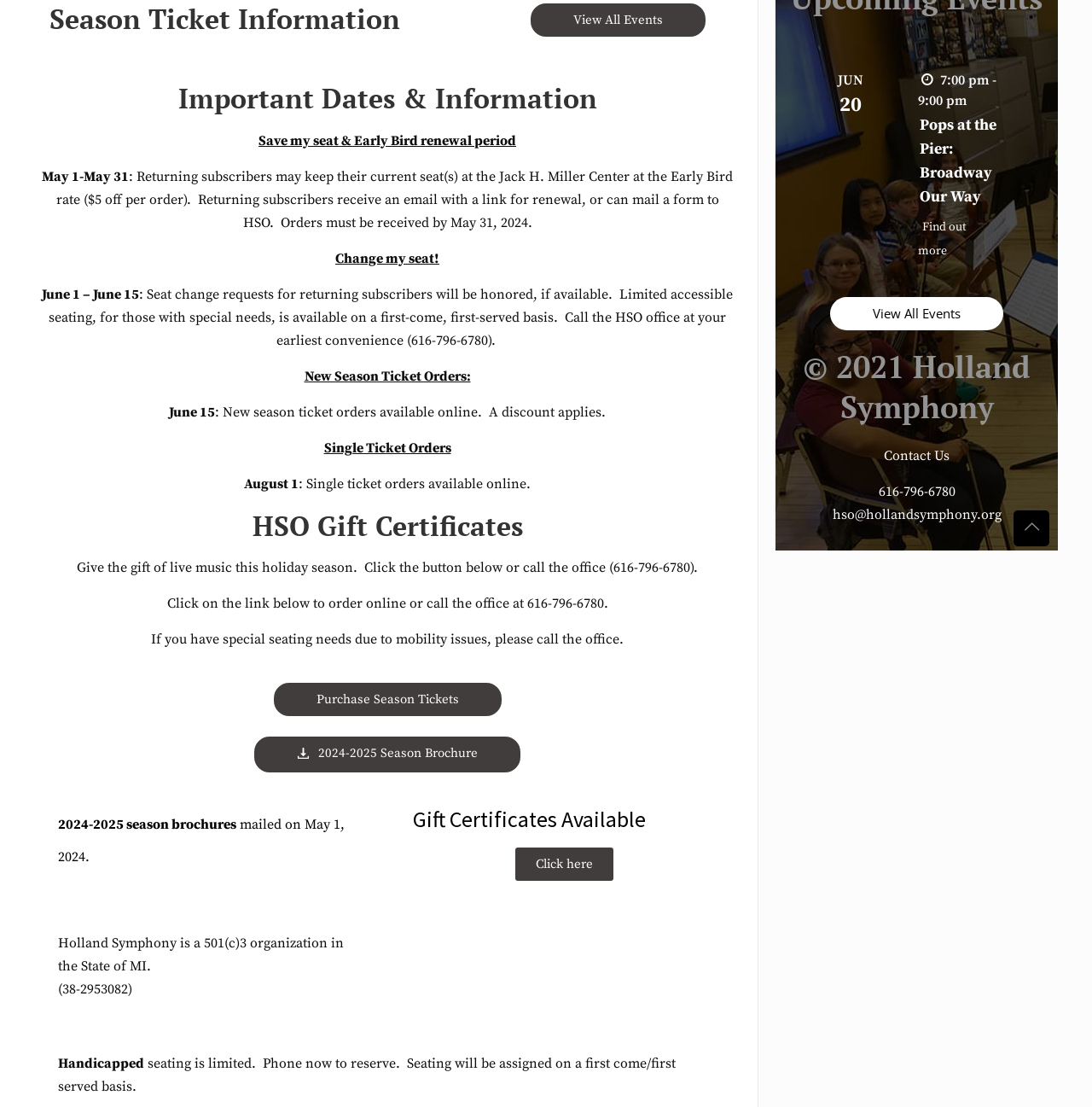Determine the bounding box for the described HTML element: "hso@hollandsymphony.org". Ensure the coordinates are four float numbers between 0 and 1 in the format [left, top, right, bottom].

[0.762, 0.457, 0.917, 0.472]